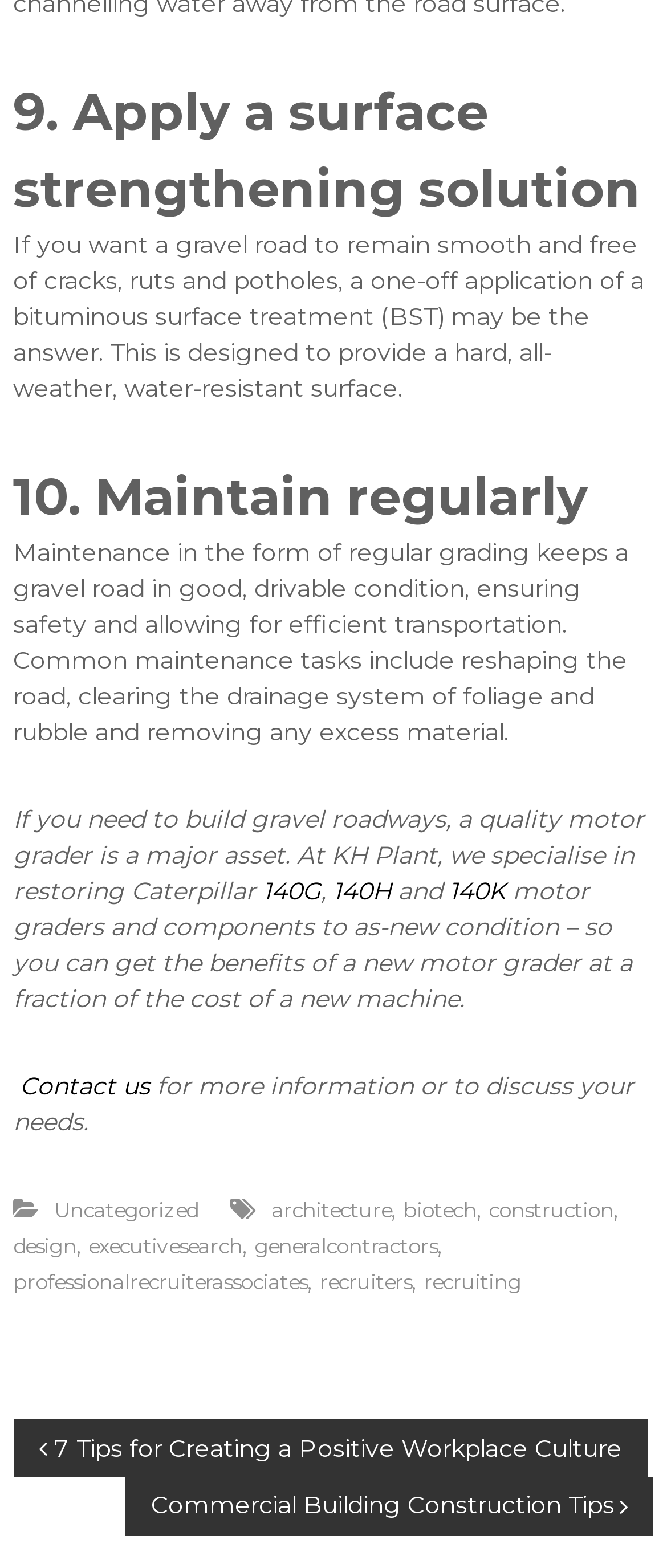Find the bounding box coordinates of the clickable element required to execute the following instruction: "Click the link to learn about 140G motor graders". Provide the coordinates as four float numbers between 0 and 1, i.e., [left, top, right, bottom].

[0.394, 0.558, 0.482, 0.578]